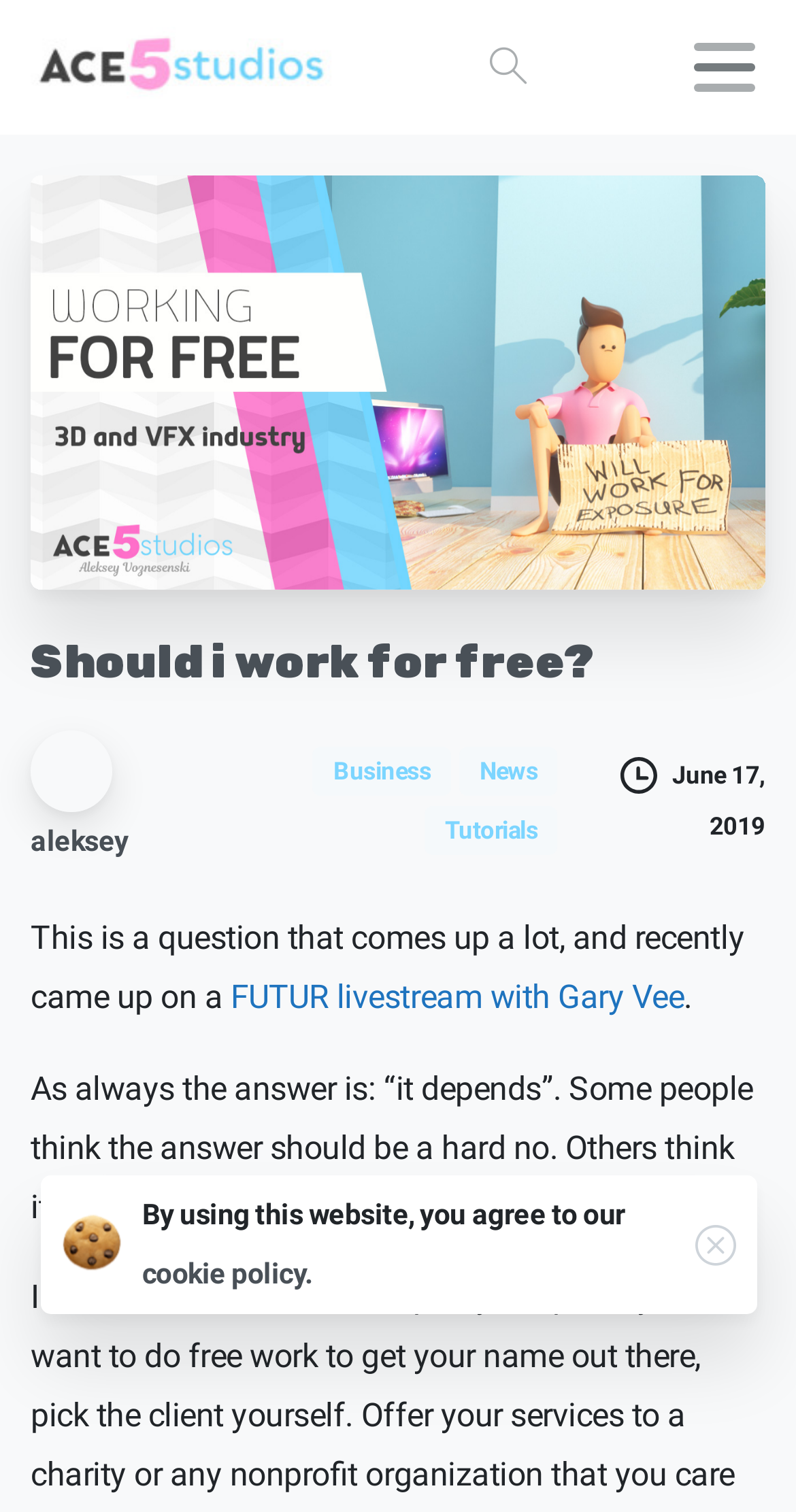Locate the UI element described as follows: "alt="Ace5 studios"". Return the bounding box coordinates as four float numbers between 0 and 1 in the order [left, top, right, bottom].

[0.038, 0.011, 0.418, 0.079]